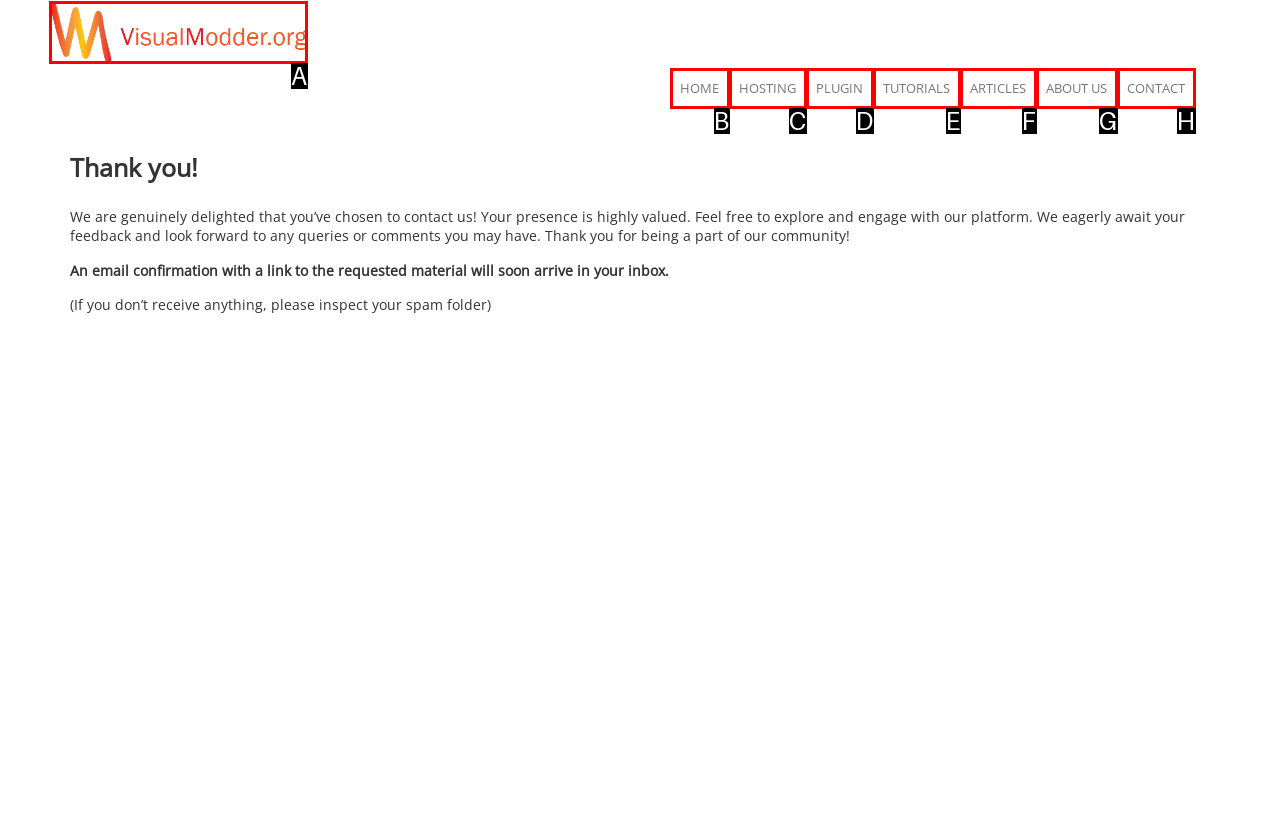Determine the letter of the UI element I should click on to complete the task: Visit Flightstory.net – Aviation Blog from the provided choices in the screenshot.

None